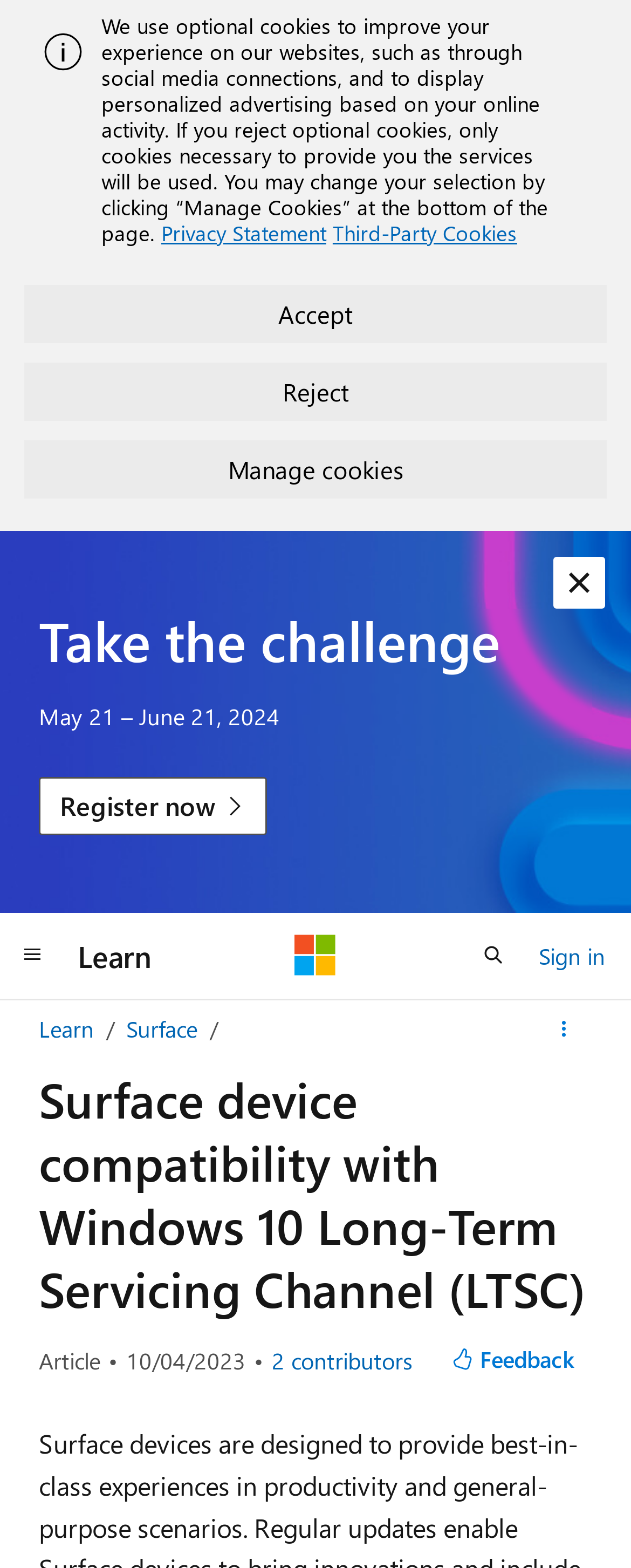Locate the bounding box coordinates of the region to be clicked to comply with the following instruction: "Learn more about Surface". The coordinates must be four float numbers between 0 and 1, in the form [left, top, right, bottom].

[0.2, 0.646, 0.313, 0.666]